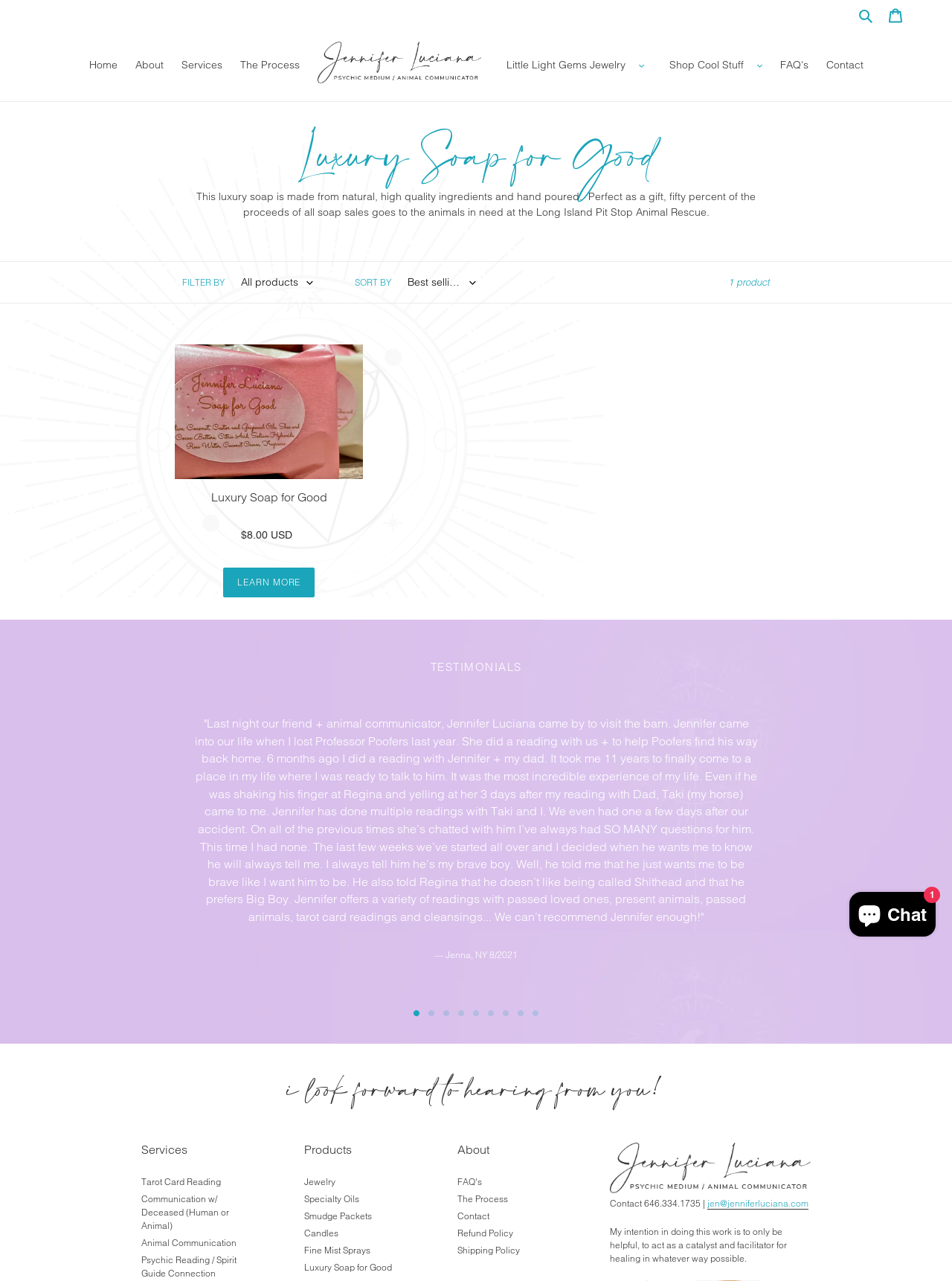Please find the bounding box coordinates of the clickable region needed to complete the following instruction: "Go to 'Home' page". The bounding box coordinates must consist of four float numbers between 0 and 1, i.e., [left, top, right, bottom].

[0.086, 0.045, 0.131, 0.059]